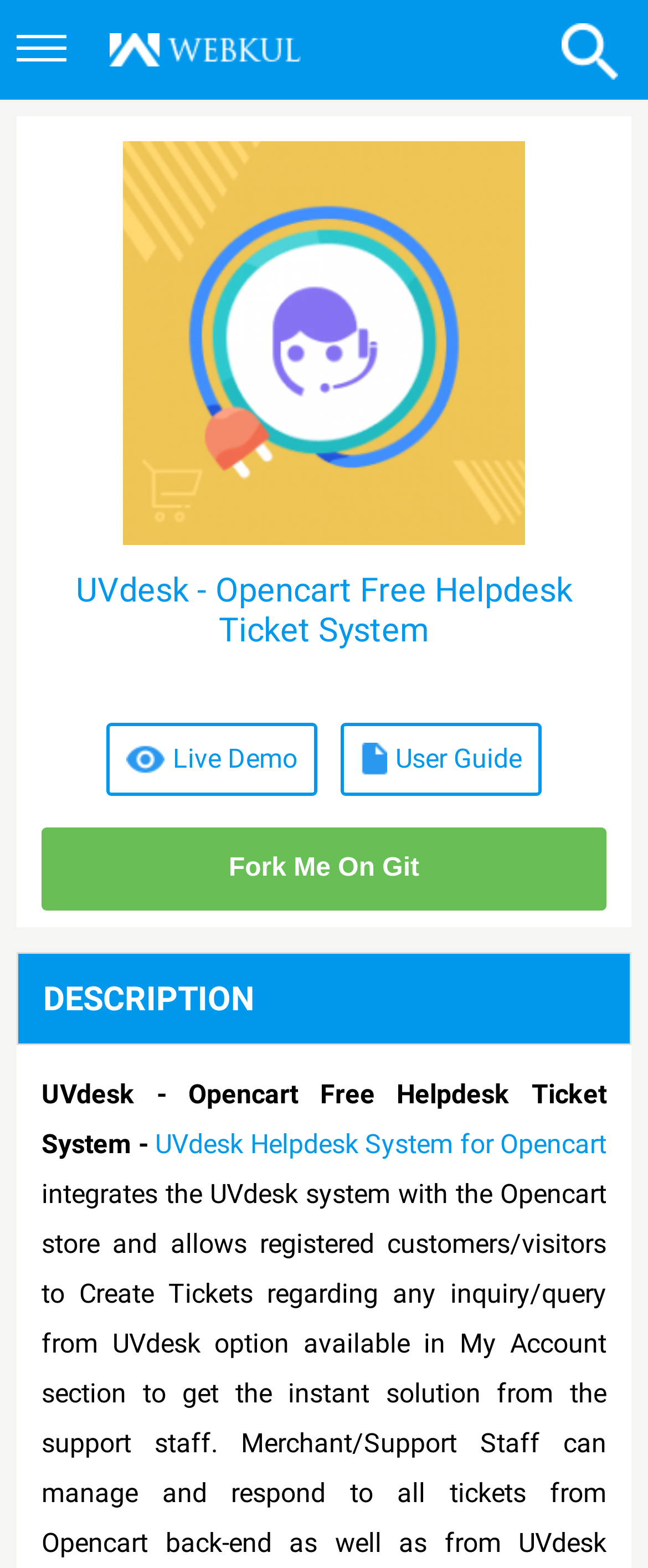Give a one-word or one-phrase response to the question:
What is the text on the top-right search box?

Search...